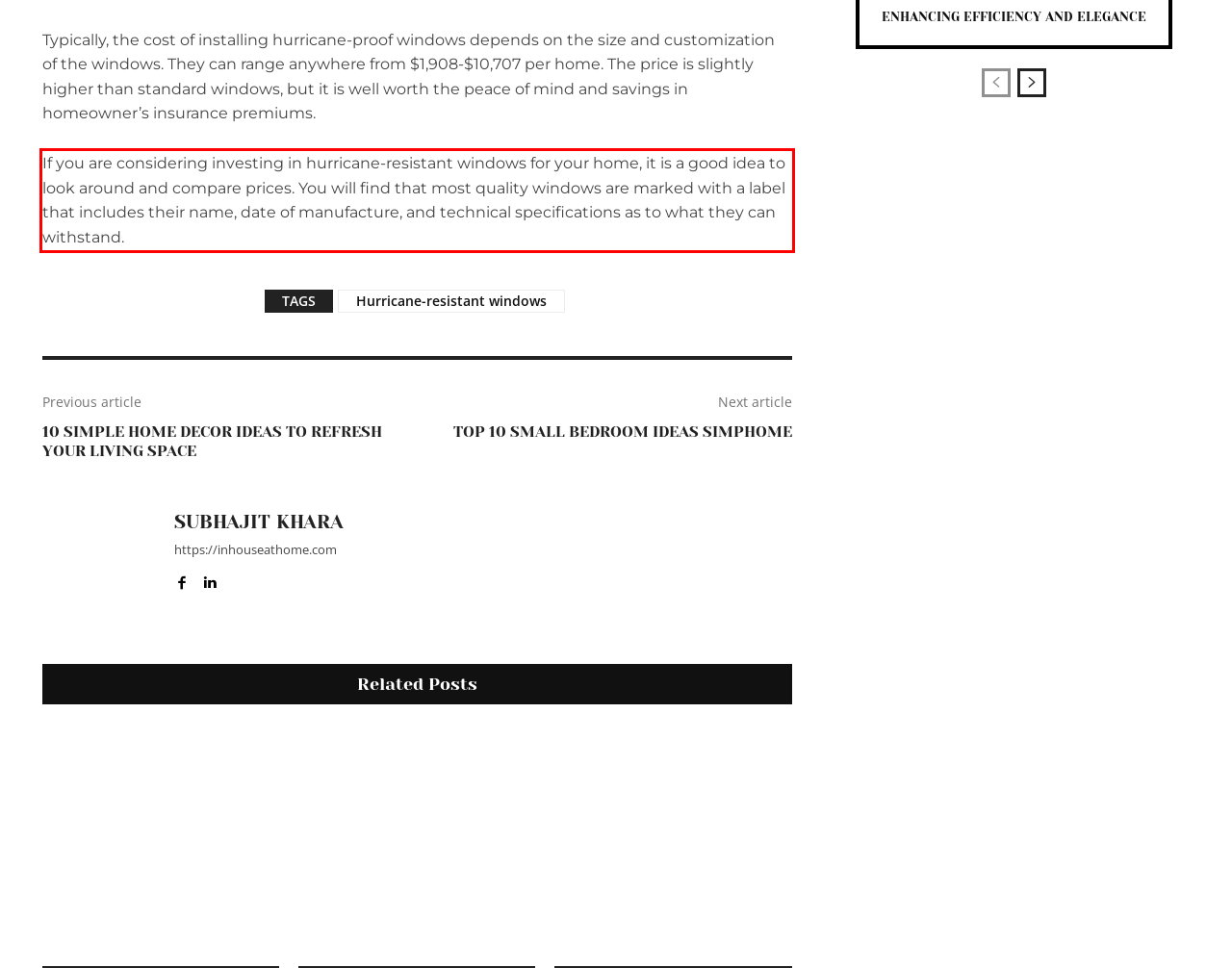Please perform OCR on the text within the red rectangle in the webpage screenshot and return the text content.

If you are considering investing in hurricane-resistant windows for your home, it is a good idea to look around and compare prices. You will find that most quality windows are marked with a label that includes their name, date of manufacture, and technical specifications as to what they can withstand.